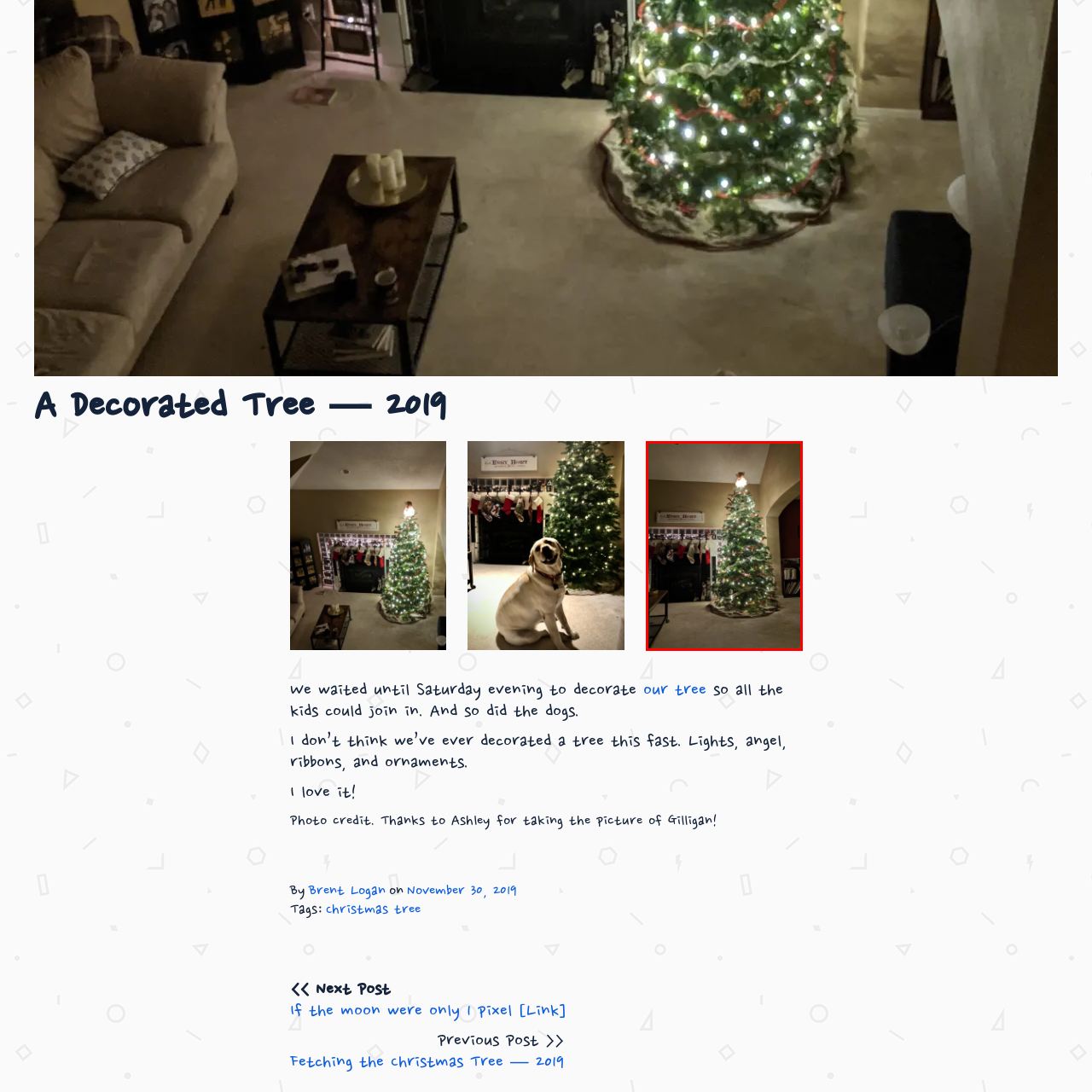What is above the fireplace?
Look closely at the image marked with a red bounding box and answer the question with as much detail as possible, drawing from the image.

Above the fireplace, there is a sign that reads 'Let Every Heart', which suggests a welcoming holiday spirit and adds to the festive charm of the scene.